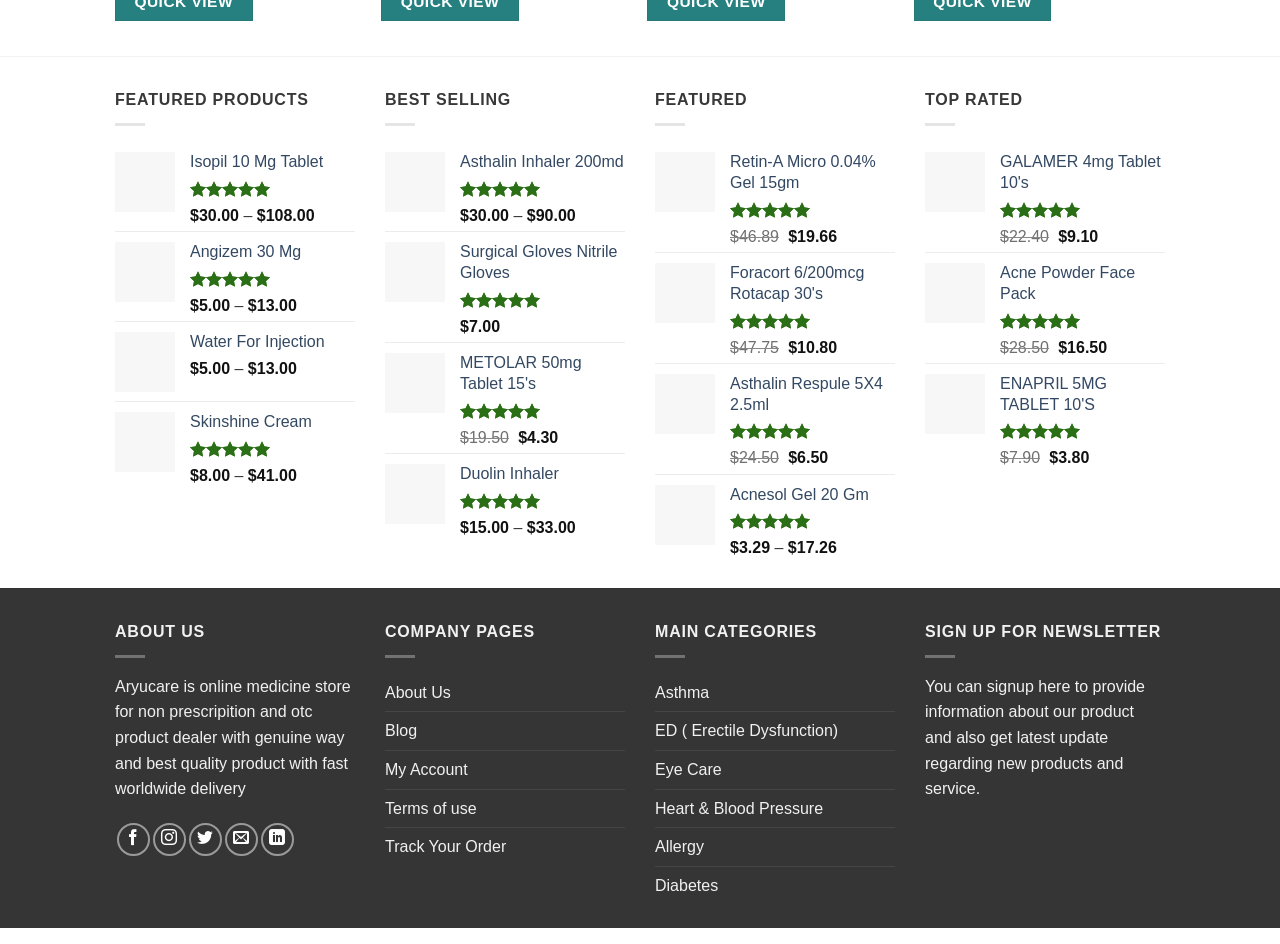Give a one-word or short-phrase answer to the following question: 
How many products are listed under the 'TOP RATED' category?

2